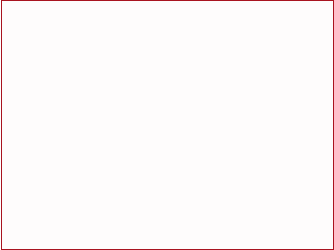What is the astrological alignment being discussed?
Please answer the question with a detailed response using the information from the screenshot.

The article focuses on the rewards that come from embracing one's inner strength under the astrological alignment of Venus in Leo, which is a specific placement of the planet Venus in the zodiac sign of Leo.